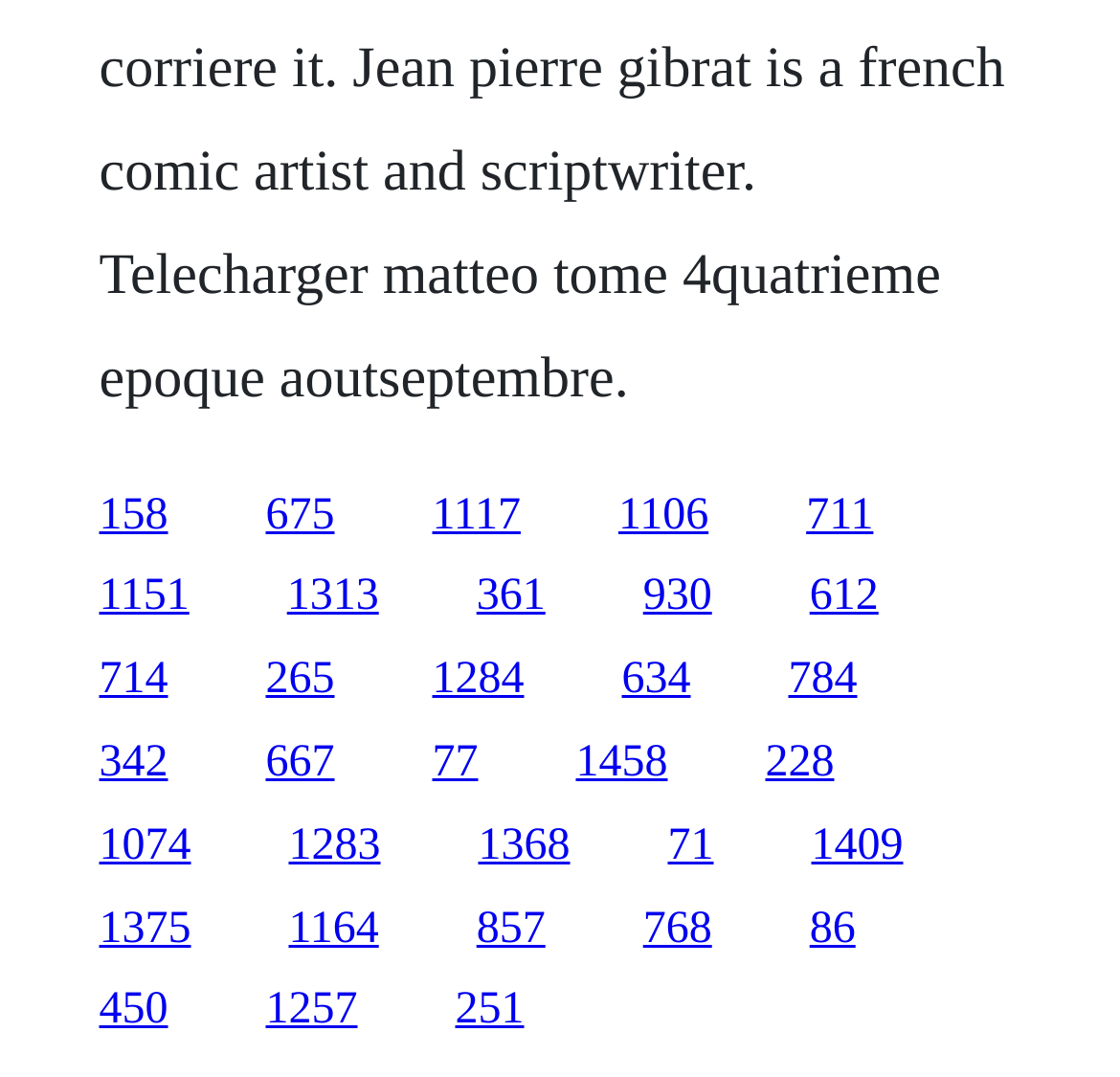Locate the bounding box coordinates of the clickable region necessary to complete the following instruction: "click the first link". Provide the coordinates in the format of four float numbers between 0 and 1, i.e., [left, top, right, bottom].

[0.088, 0.455, 0.15, 0.5]